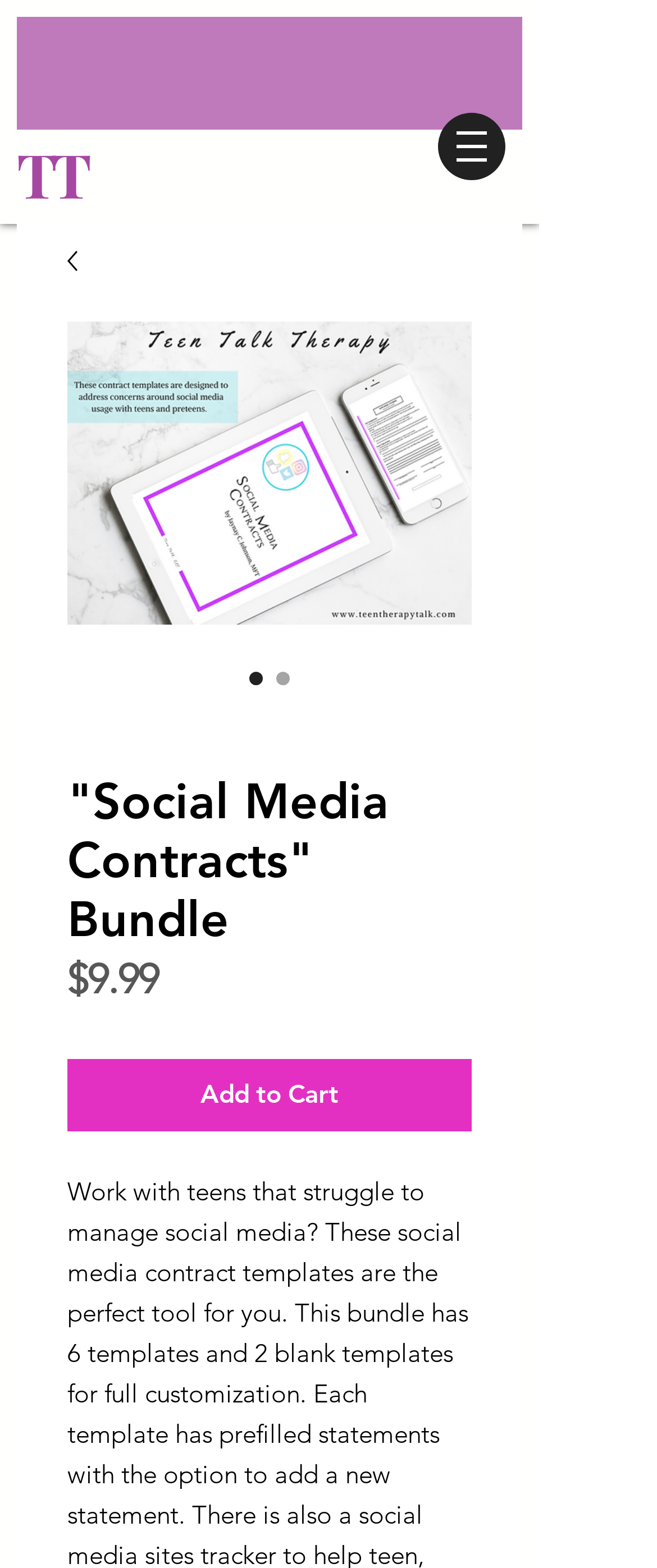What is the price of the bundle?
Kindly offer a detailed explanation using the data available in the image.

I found the answer by looking at the StaticText element with the text '$9.99', which is located near the 'Price' label and the 'Add to Cart' button.